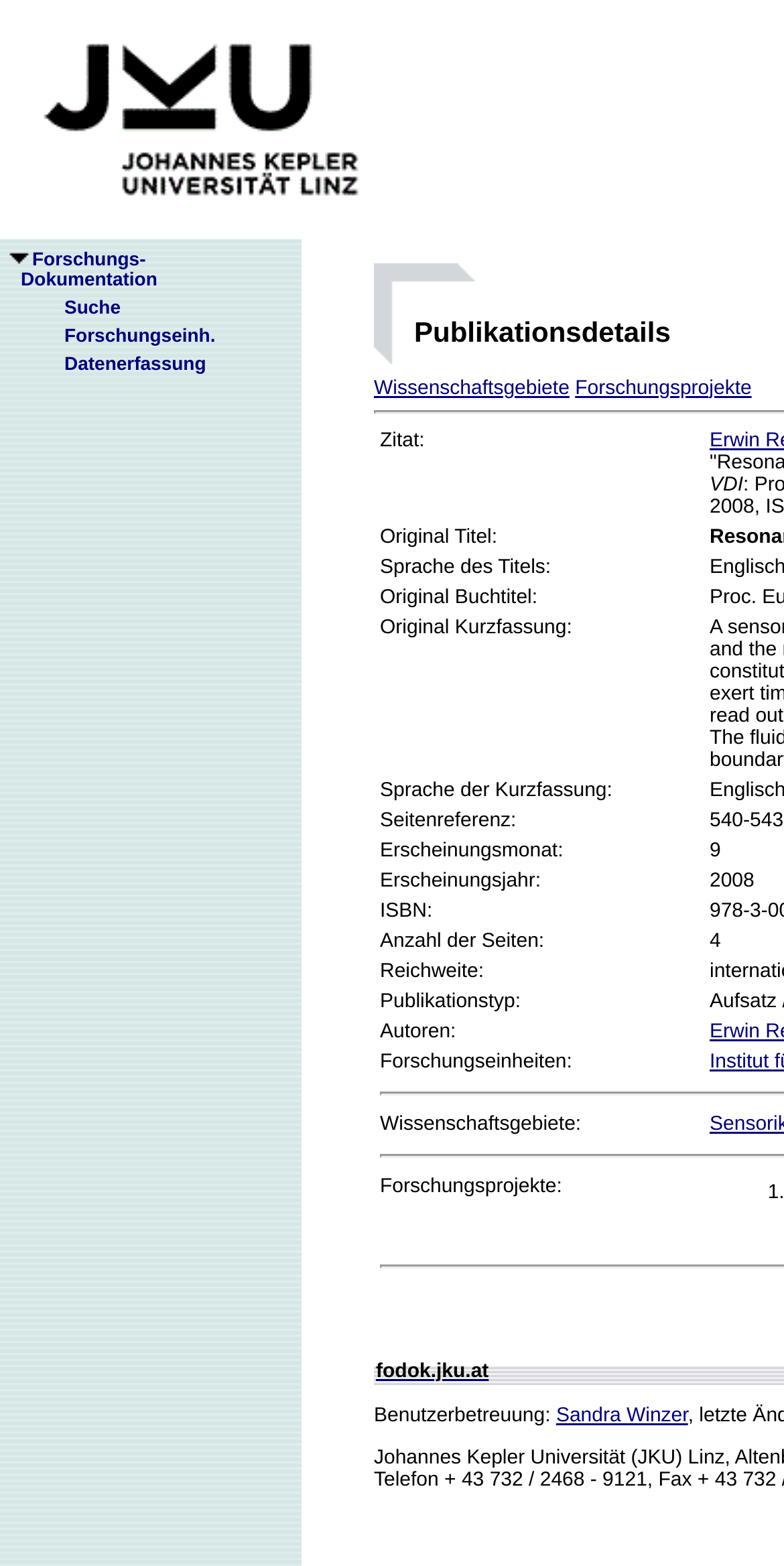Given the element description: "Datenerfassung", predict the bounding box coordinates of this UI element. The coordinates must be four float numbers between 0 and 1, given as [left, top, right, bottom].

[0.041, 0.226, 0.263, 0.239]